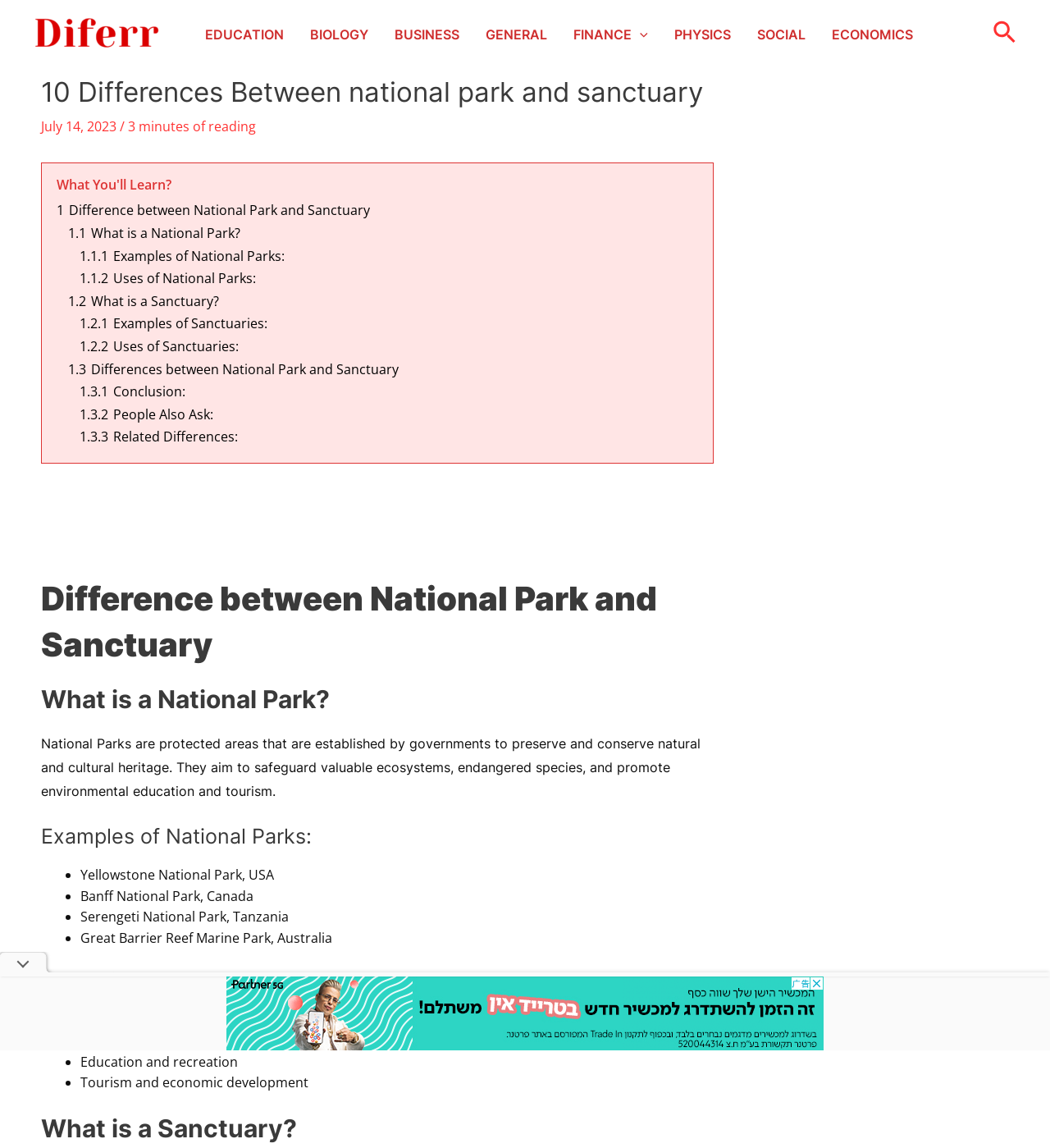Given the element description "Innovation & Education" in the screenshot, predict the bounding box coordinates of that UI element.

None